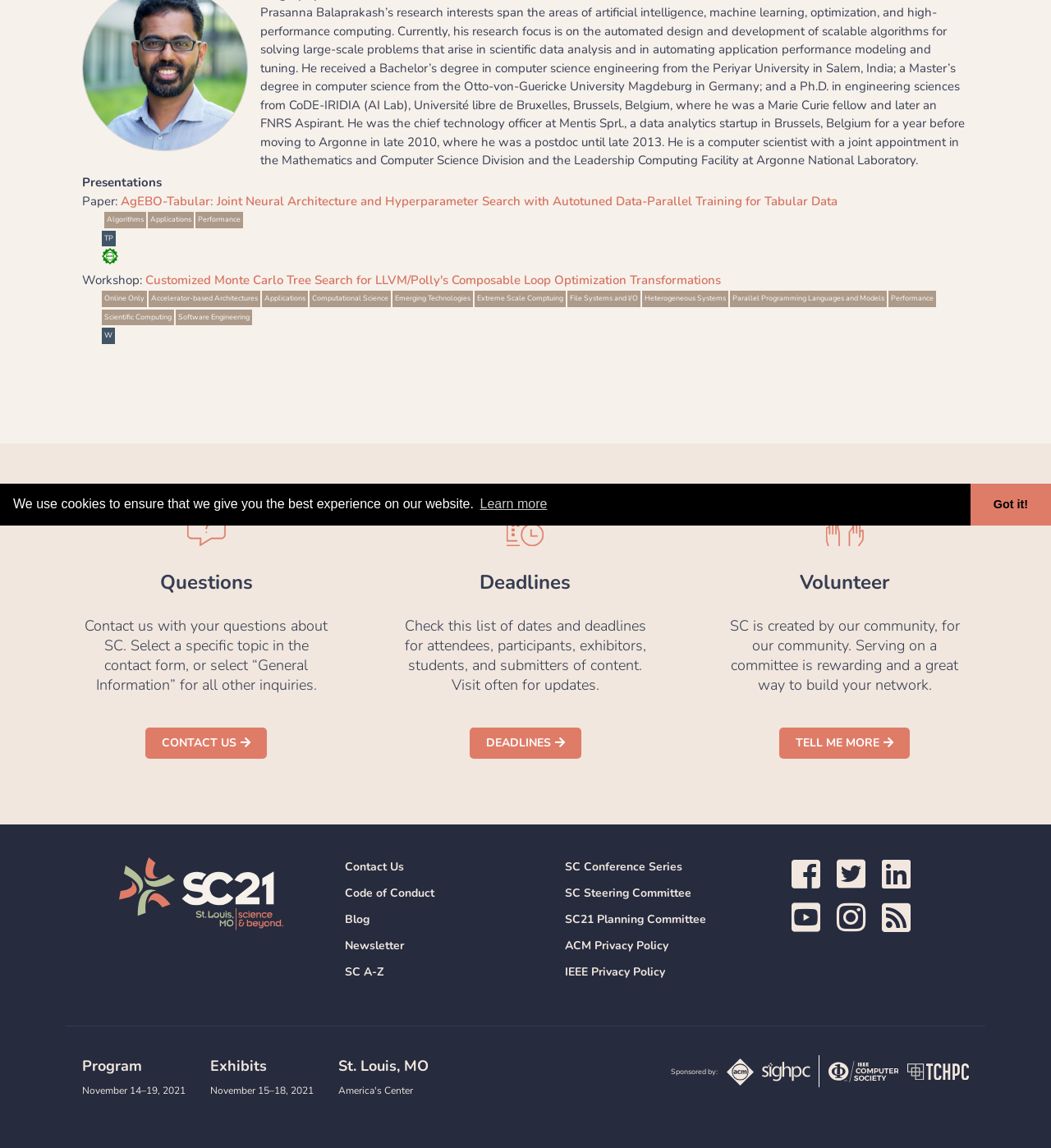Locate the bounding box of the UI element with the following description: "SC21 Planning Committee".

[0.537, 0.794, 0.671, 0.808]